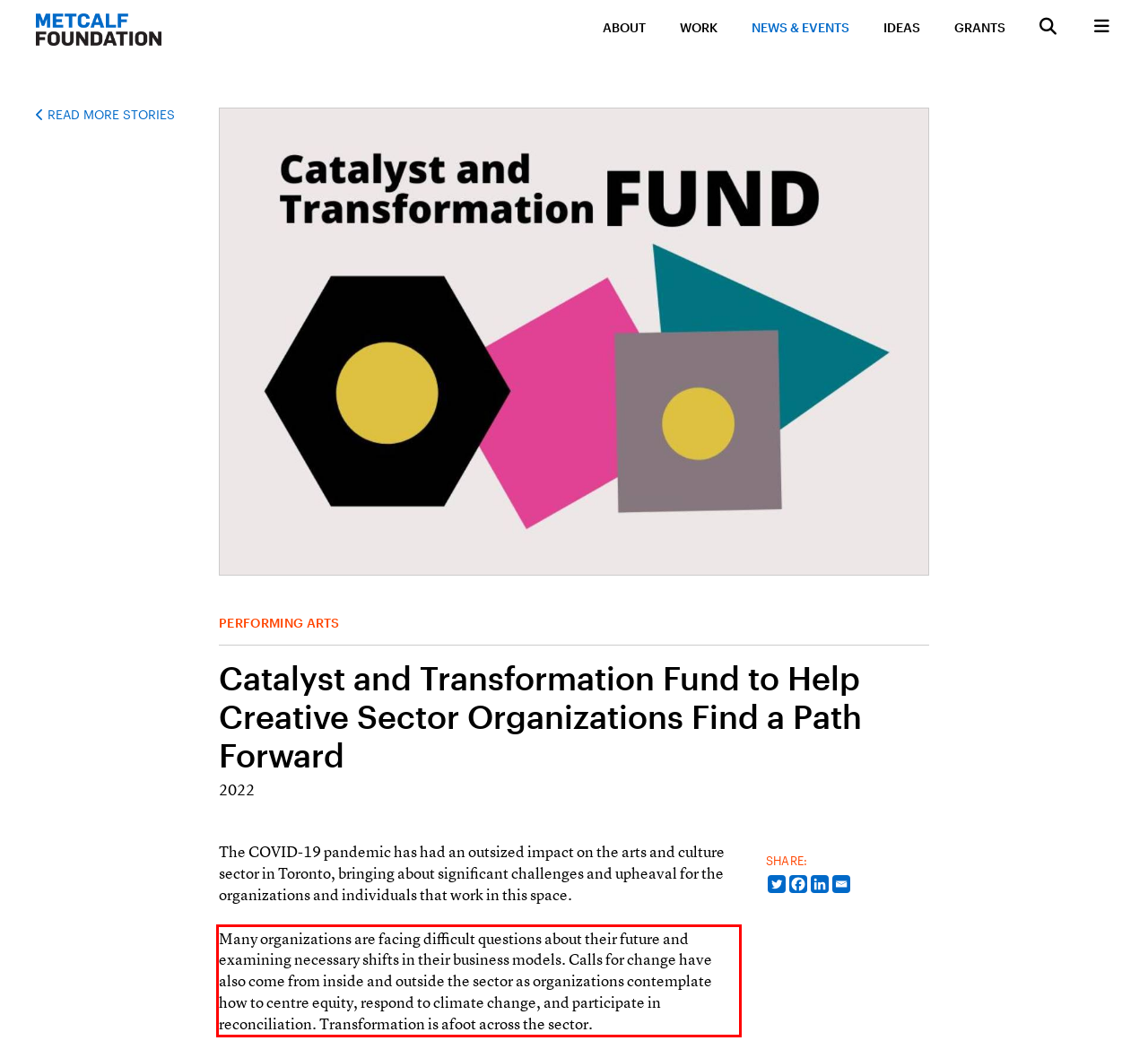Please perform OCR on the UI element surrounded by the red bounding box in the given webpage screenshot and extract its text content.

Many organizations are facing difficult questions about their future and examining necessary shifts in their business models. Calls for change have also come from inside and outside the sector as organizations contemplate how to centre equity, respond to climate change, and participate in reconciliation. Transformation is afoot across the sector.